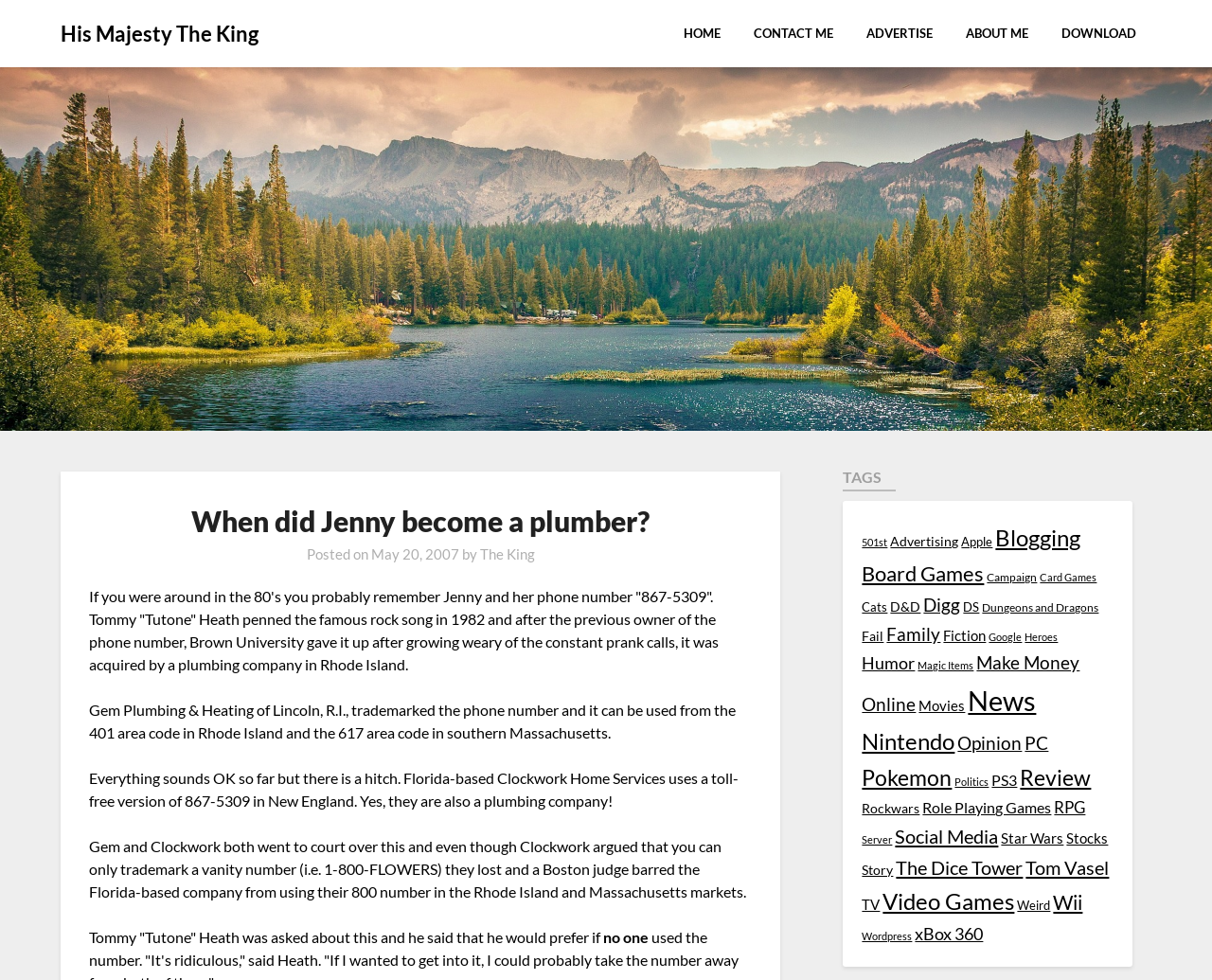Please provide the bounding box coordinates for the element that needs to be clicked to perform the following instruction: "Click on the 'CONTACT ME' link". The coordinates should be given as four float numbers between 0 and 1, i.e., [left, top, right, bottom].

[0.609, 0.01, 0.7, 0.059]